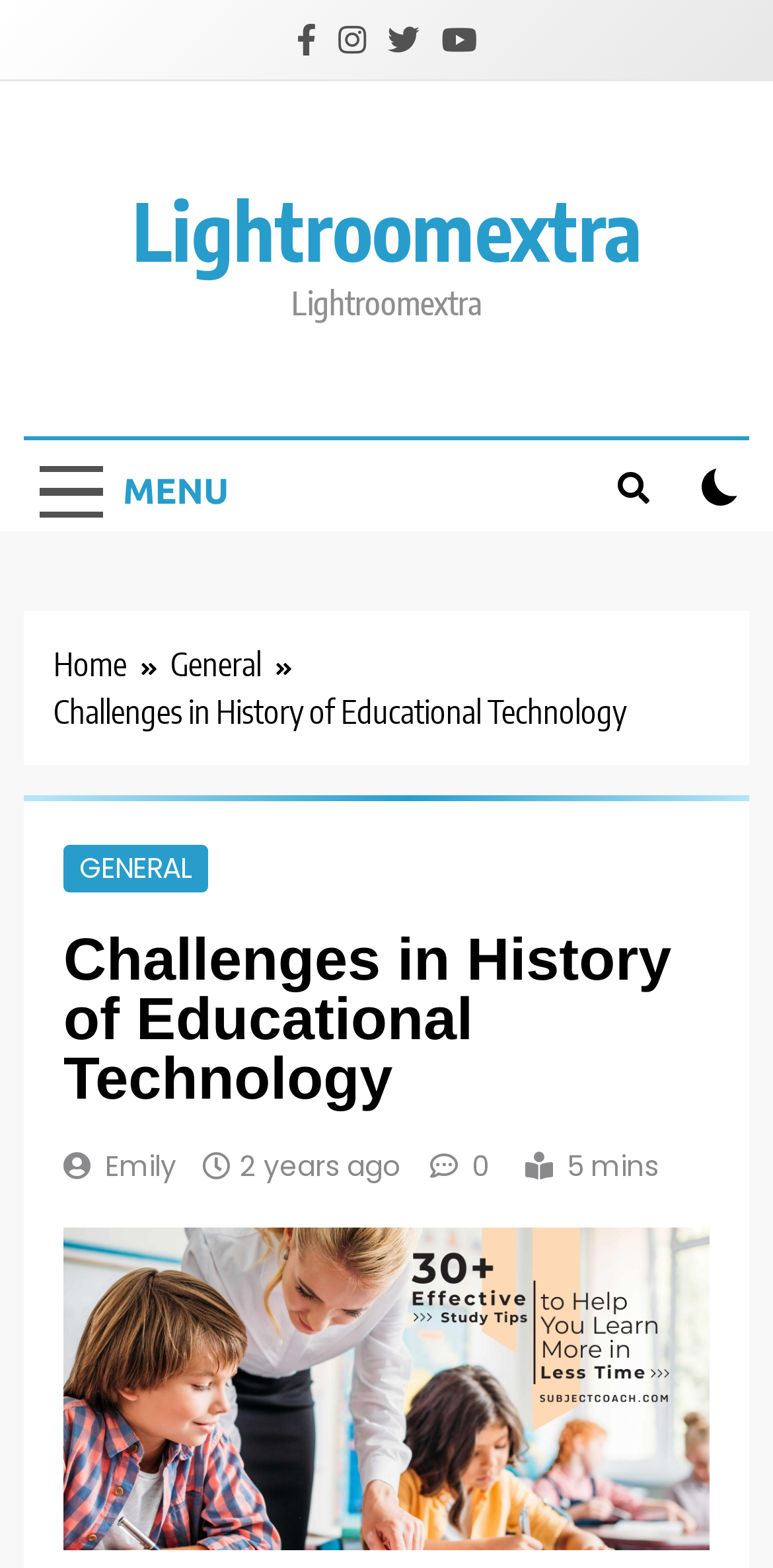Identify the bounding box coordinates of the region I need to click to complete this instruction: "Check the checkbox".

[0.907, 0.298, 0.956, 0.322]